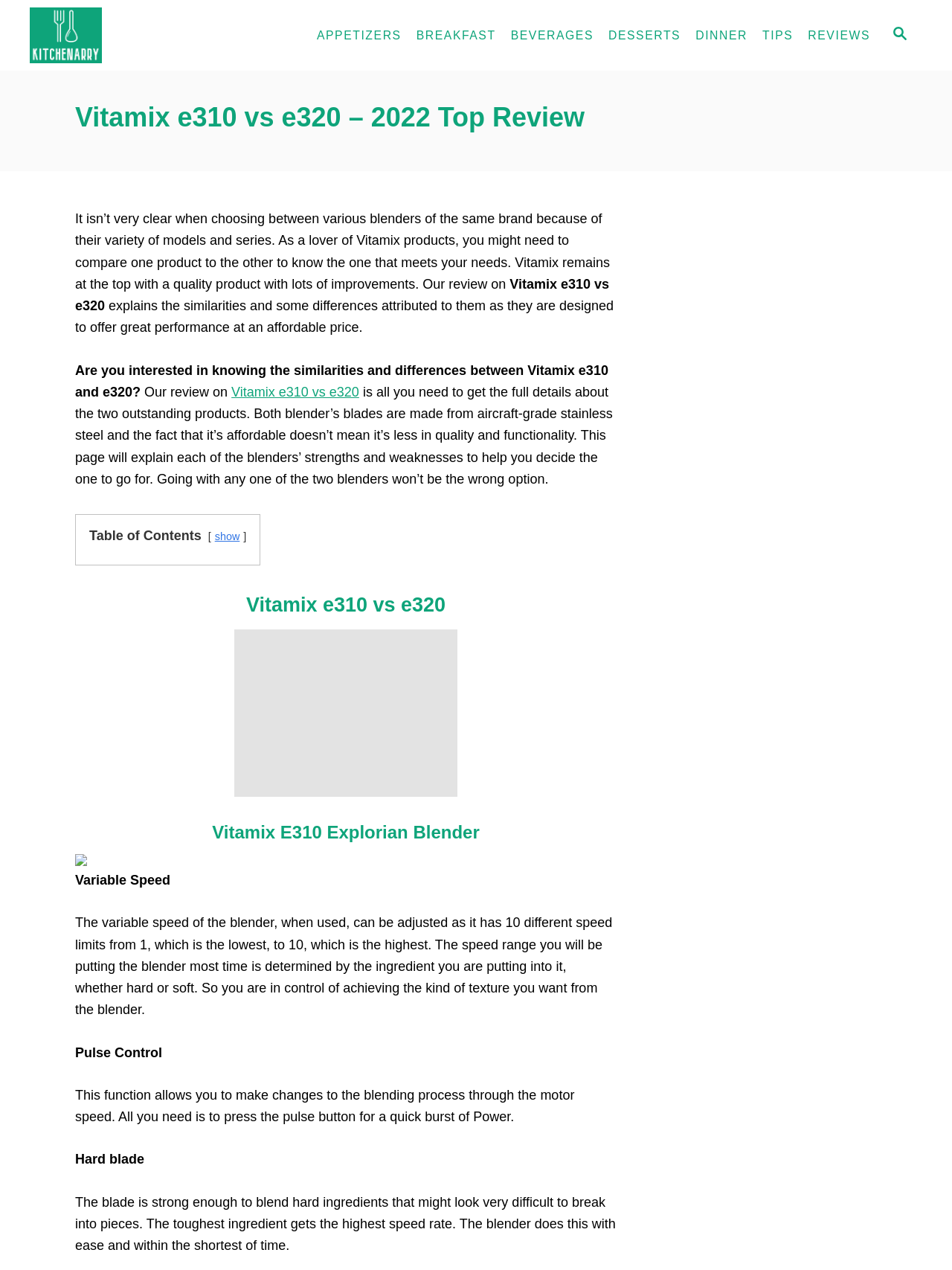Generate the text of the webpage's primary heading.

Vitamix e310 vs e320 – 2022 Top Review